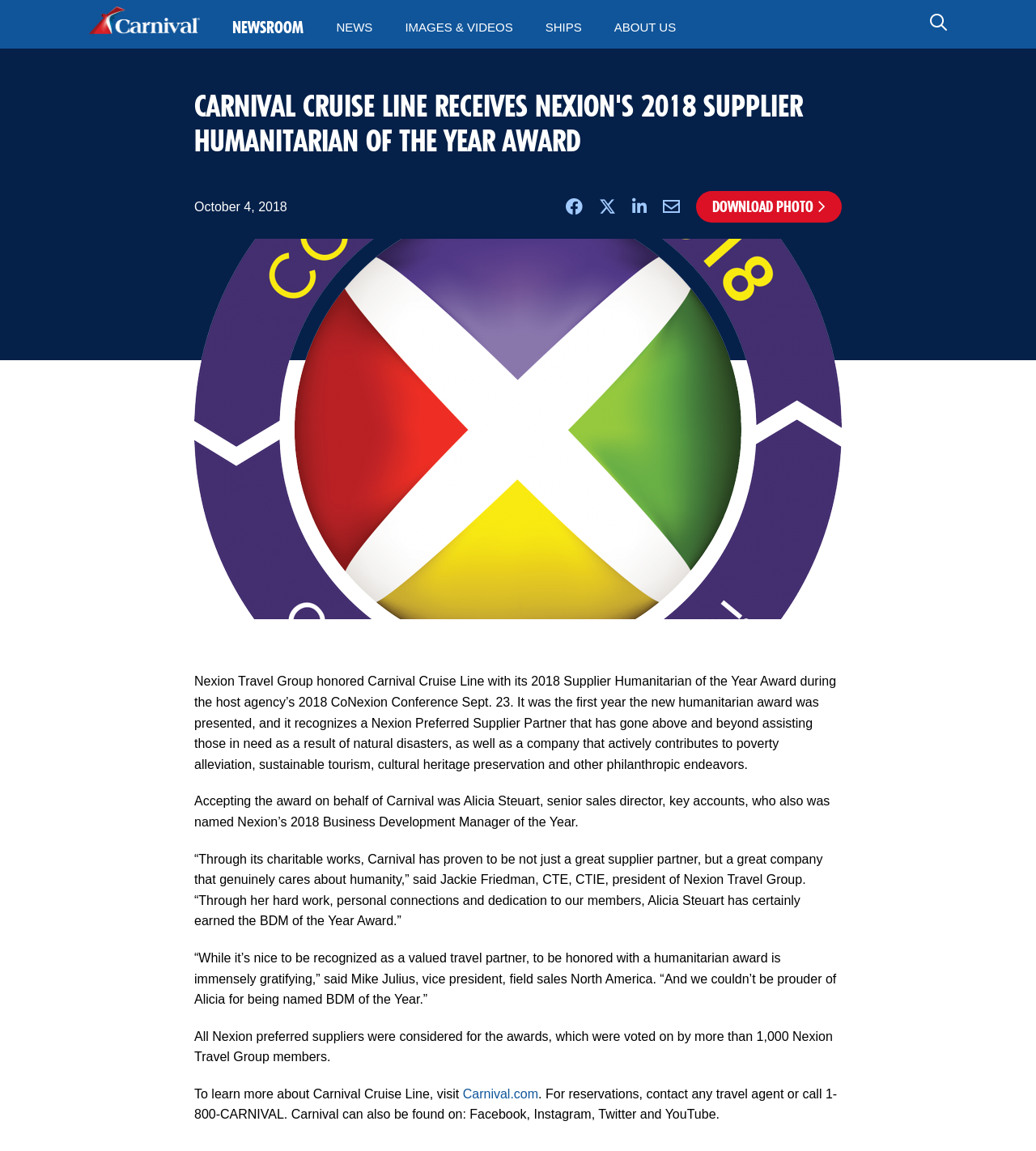How many Nexion Travel Group members voted for the awards?
From the screenshot, supply a one-word or short-phrase answer.

over 1,000